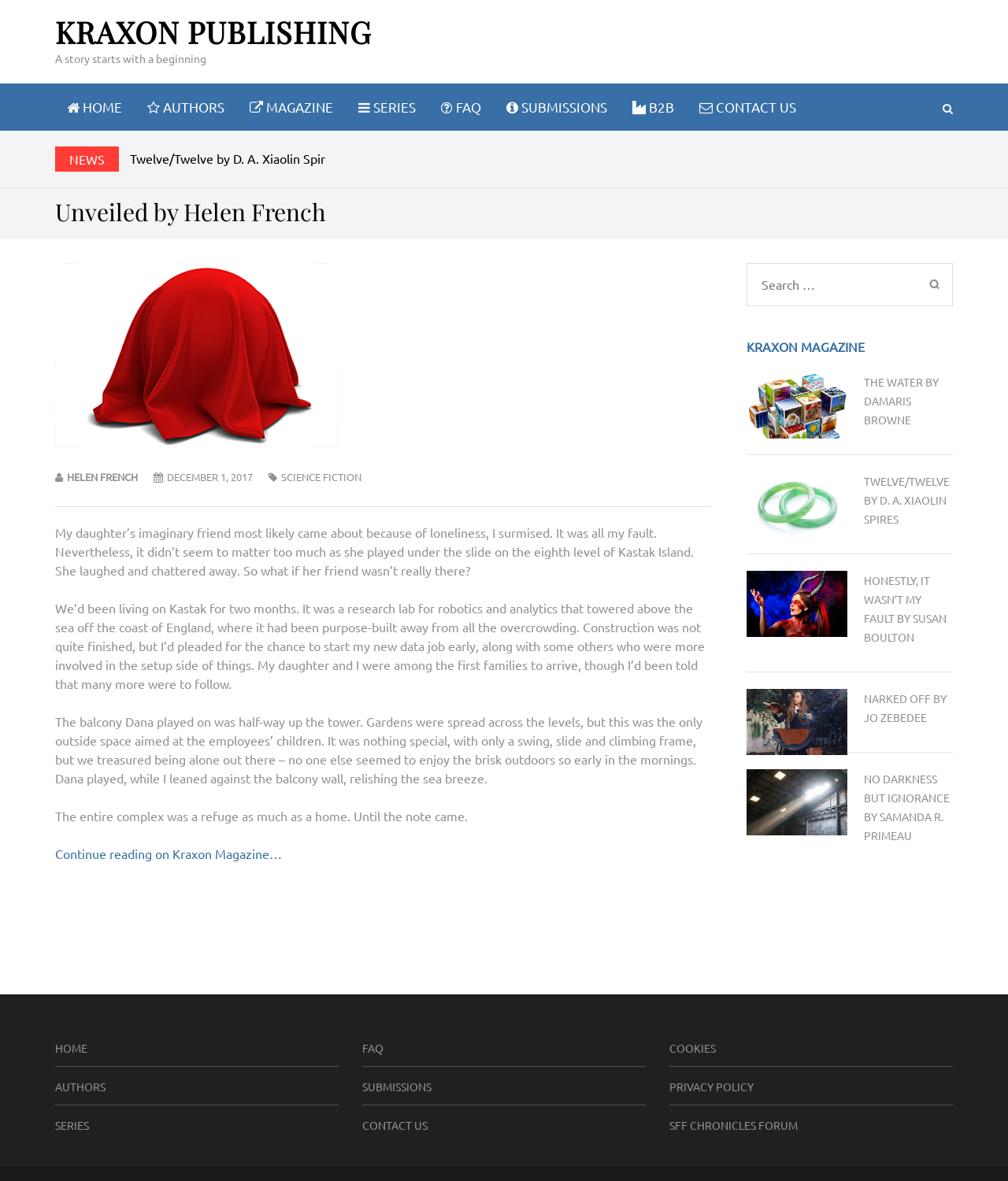Locate the bounding box coordinates of the area that needs to be clicked to fulfill the following instruction: "Read the article by Helen French". The coordinates should be in the format of four float numbers between 0 and 1, namely [left, top, right, bottom].

[0.055, 0.223, 0.705, 0.78]